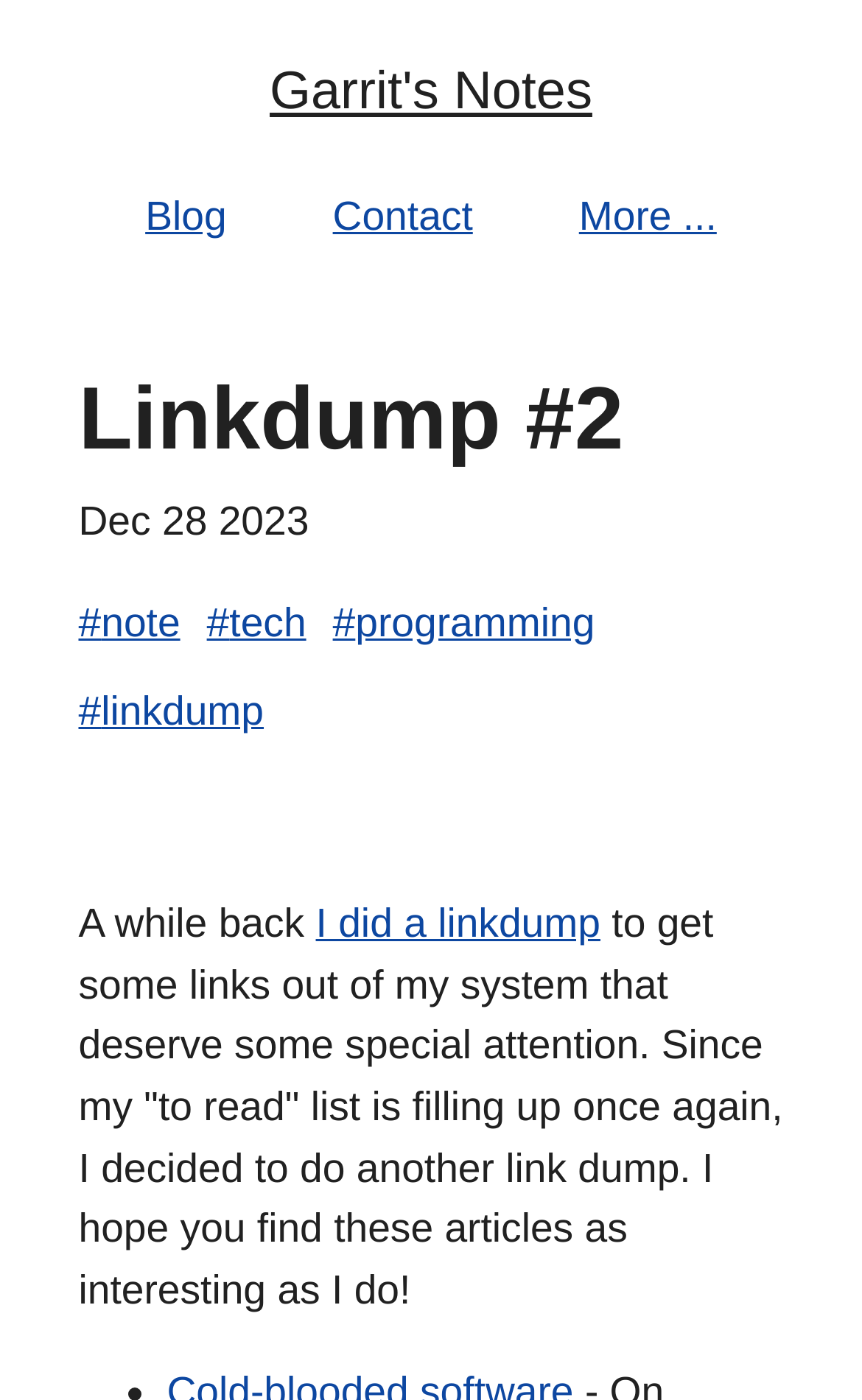Determine the bounding box coordinates of the area to click in order to meet this instruction: "go to Garrit's Notes".

[0.313, 0.044, 0.687, 0.087]